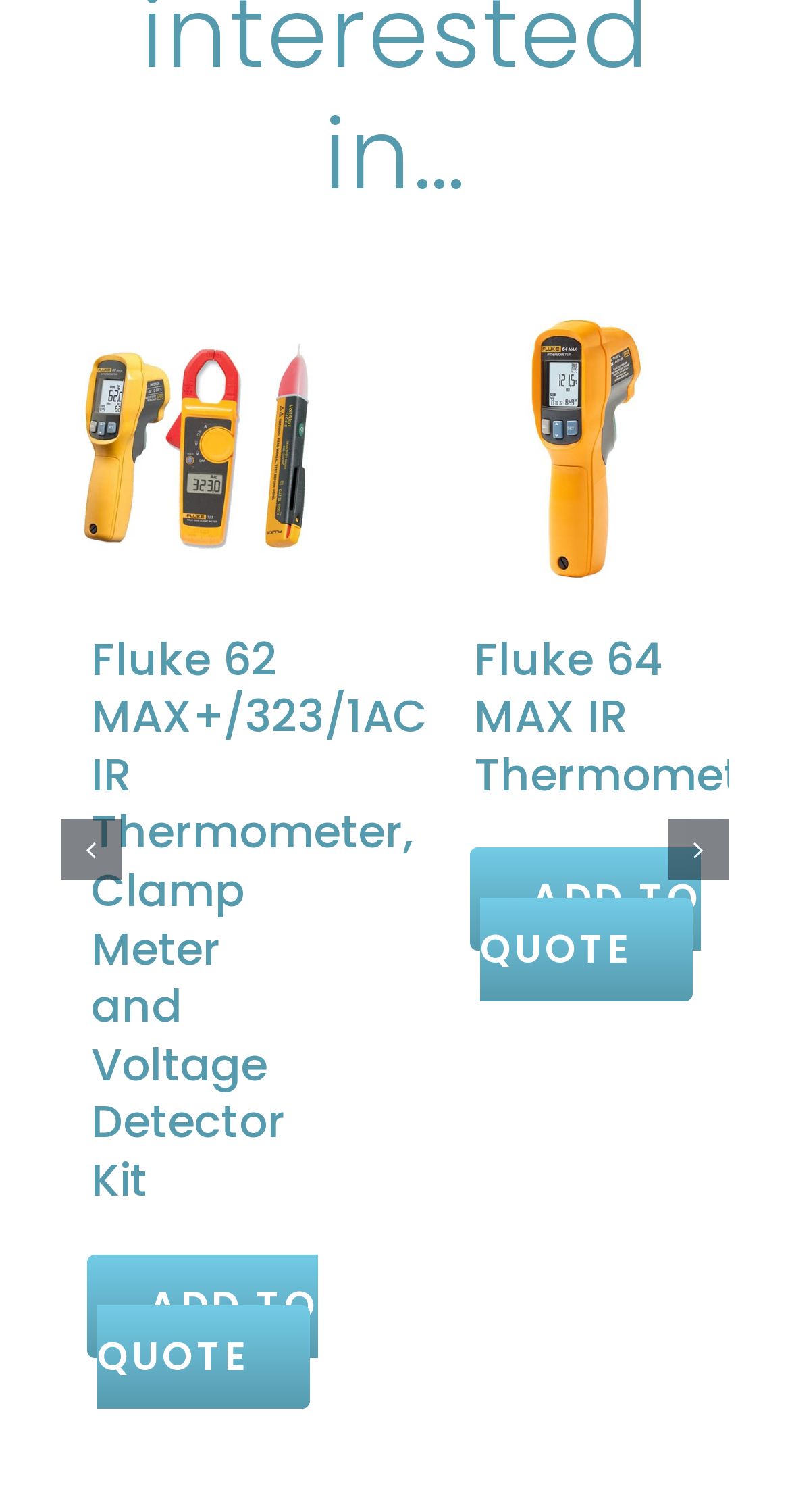Predict the bounding box of the UI element based on the description: "Add to quote". The coordinates should be four float numbers between 0 and 1, formatted as [left, top, right, bottom].

[0.111, 0.829, 0.404, 0.931]